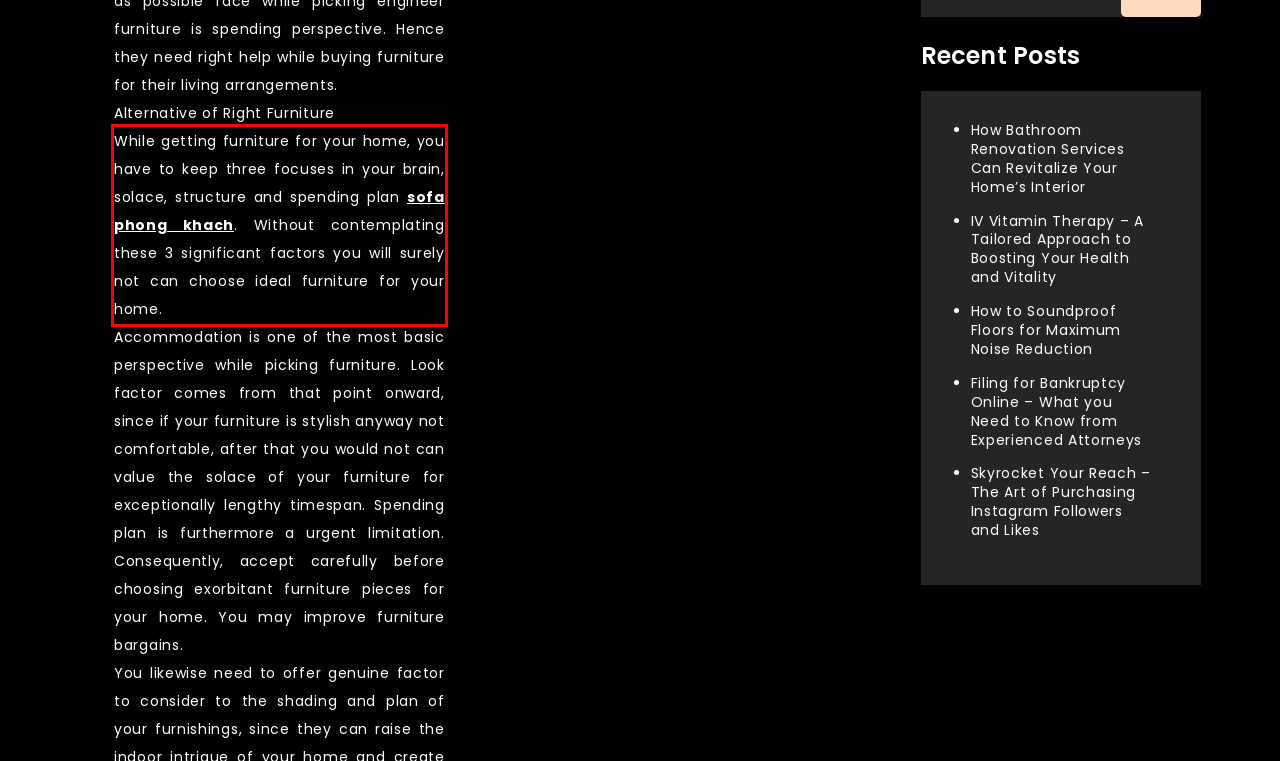Look at the webpage screenshot and recognize the text inside the red bounding box.

While getting furniture for your home, you have to keep three focuses in your brain, solace, structure and spending plan sofa phong khach. Without contemplating these 3 significant factors you will surely not can choose ideal furniture for your home.